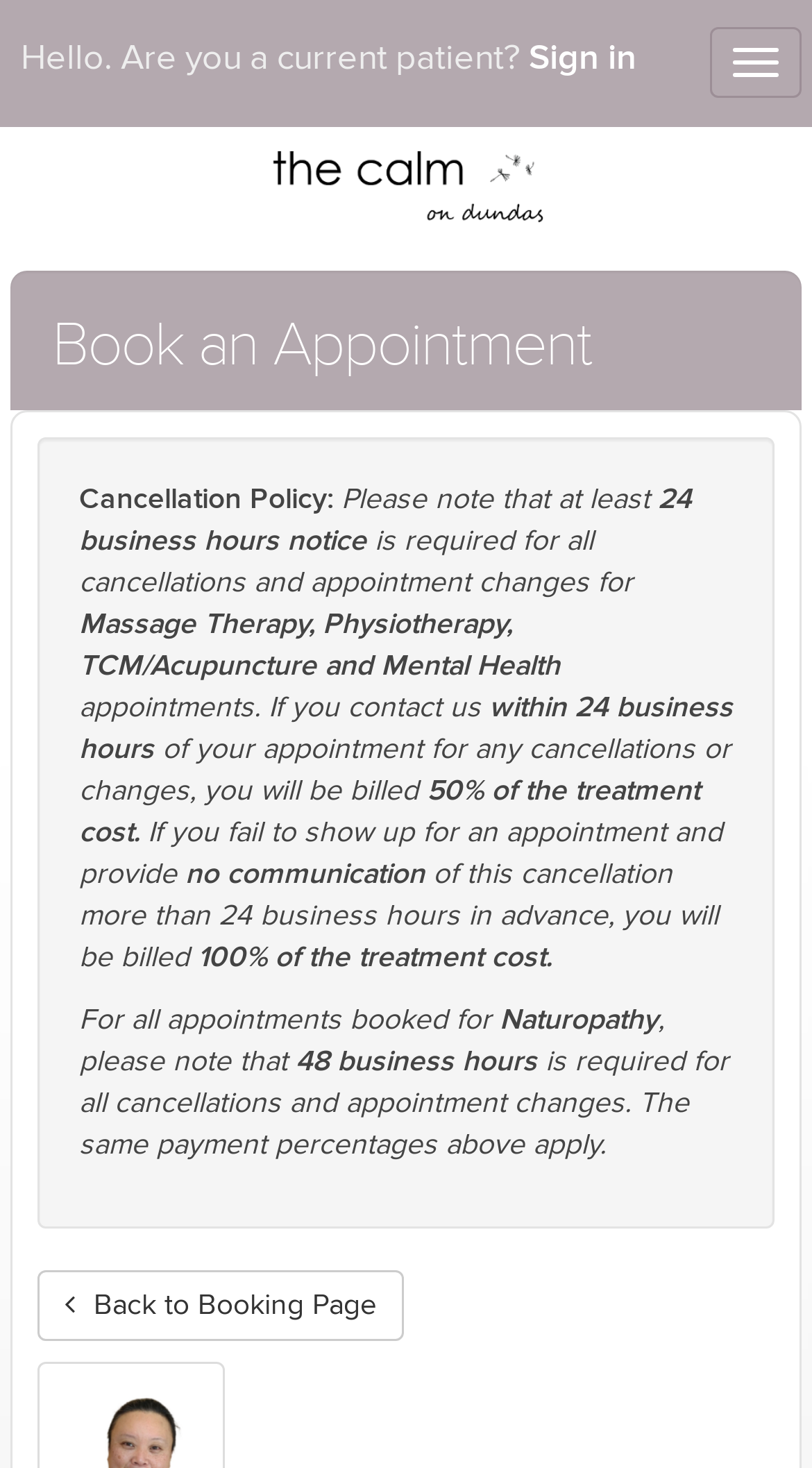Locate the bounding box for the described UI element: "Toggle navigation". Ensure the coordinates are four float numbers between 0 and 1, formatted as [left, top, right, bottom].

[0.874, 0.018, 0.987, 0.067]